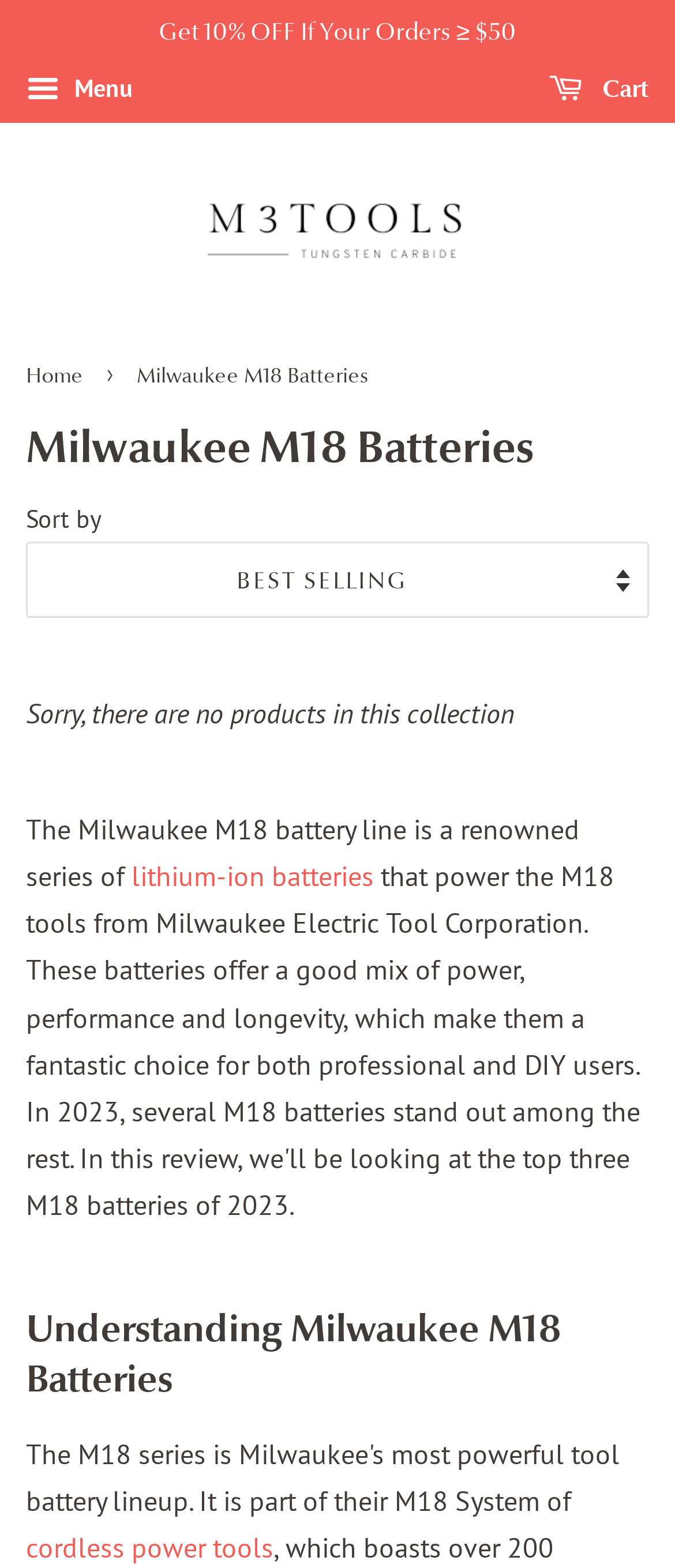Determine the bounding box coordinates of the UI element described by: "Menu".

[0.038, 0.04, 0.197, 0.076]